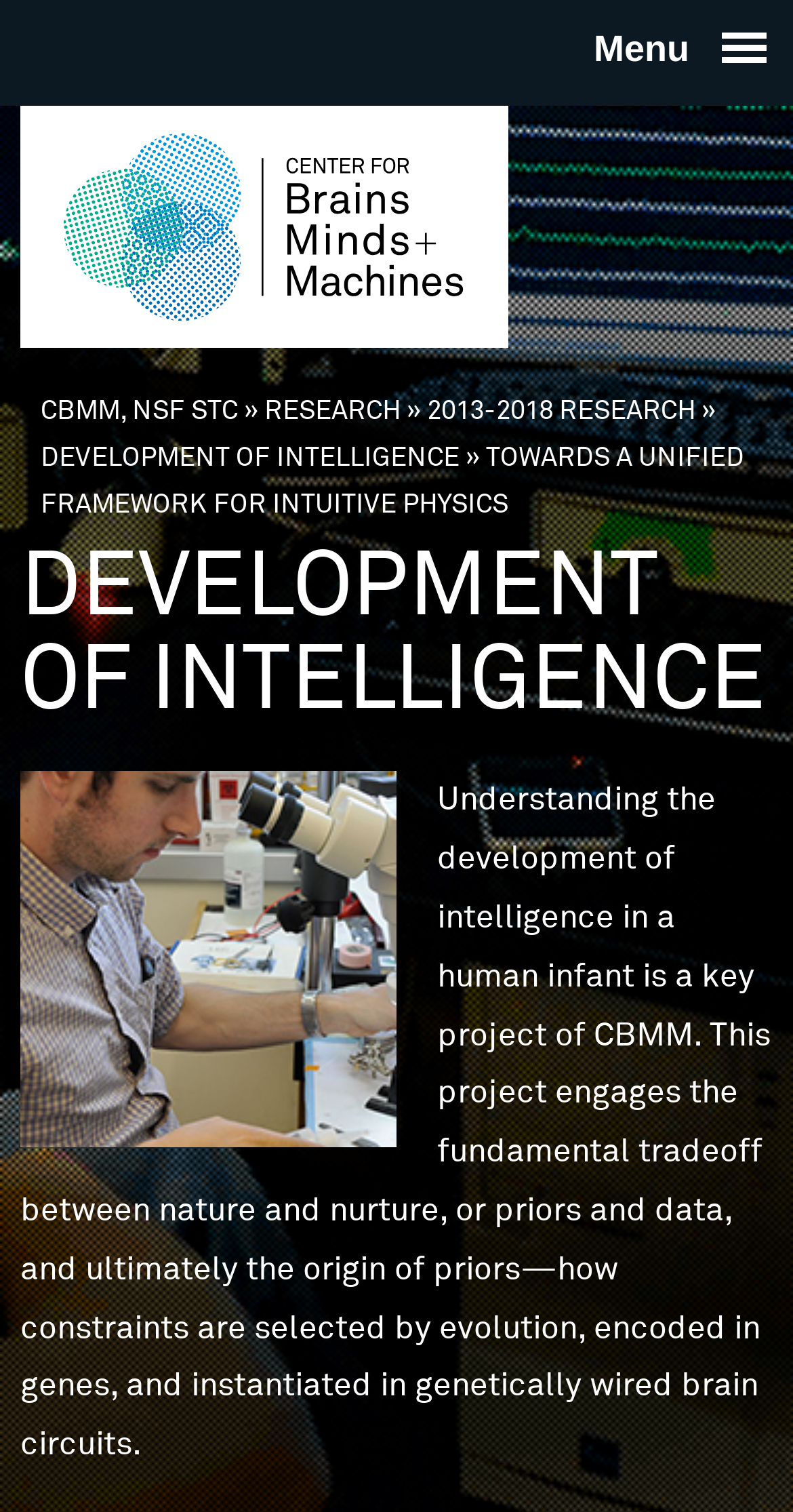Create a detailed summary of all the visual and textual information on the webpage.

The webpage is about the research project "Towards a Unified Framework for Intuitive Physics" at The Center for Brains, Minds & Machines. At the top right corner, there is a "Menu" link. Below it, a "Skip to main content" link is positioned. 

On the left side, a "You are here" heading is displayed, followed by a breadcrumb navigation consisting of links "CBMM, NSF STC", "RESEARCH", and "DEVELOPMENT OF INTELLIGENCE", separated by "»" symbols. 

To the right of the breadcrumb navigation, a heading "DEVELOPMENT OF INTELLIGENCE" is shown, accompanied by an image related to the topic. Below the image, a paragraph of text explains the project's focus on understanding the development of intelligence in human infants, discussing the tradeoff between nature and nurture.

There are a total of 3 links at the top, 5 links in the breadcrumb navigation, 2 headings, 1 image, and 4 static text elements on the webpage.